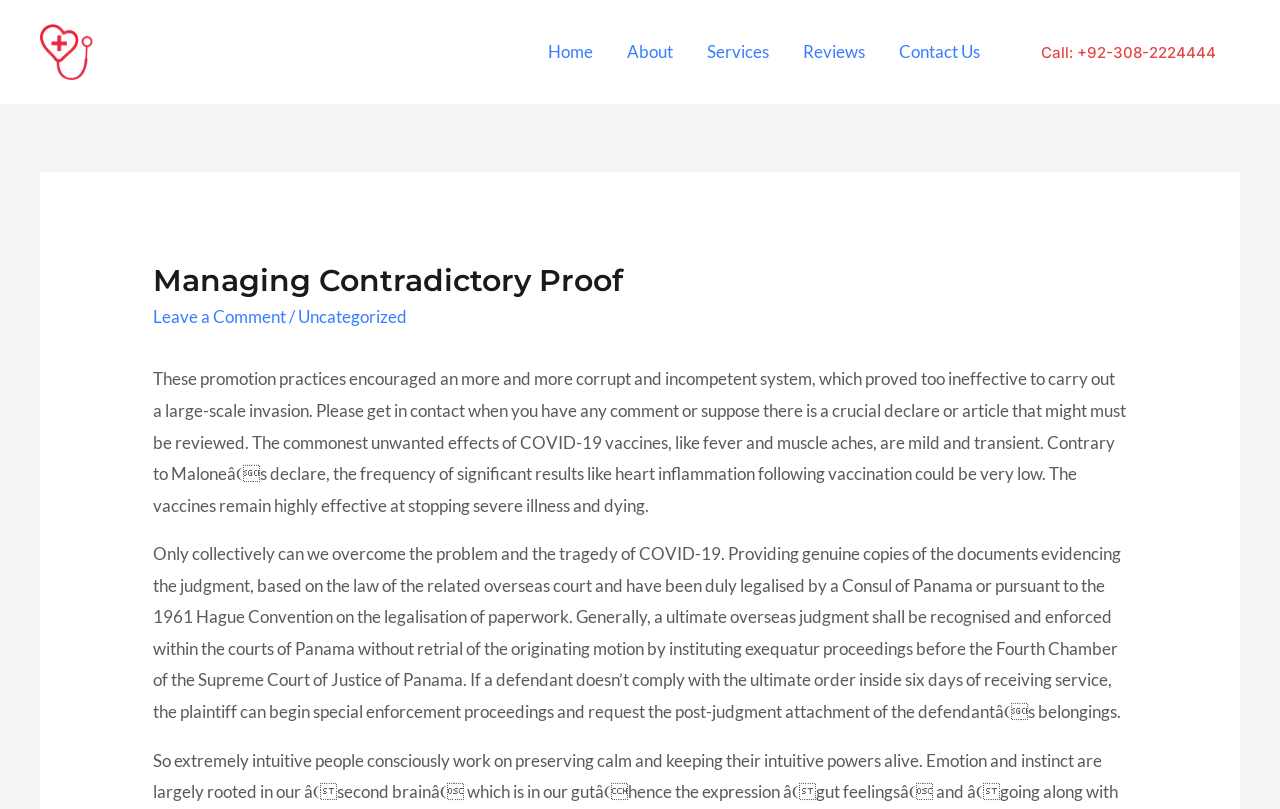Determine the bounding box coordinates of the clickable element necessary to fulfill the instruction: "Click on the 'Home' link". Provide the coordinates as four float numbers within the 0 to 1 range, i.e., [left, top, right, bottom].

[0.415, 0.021, 0.477, 0.108]